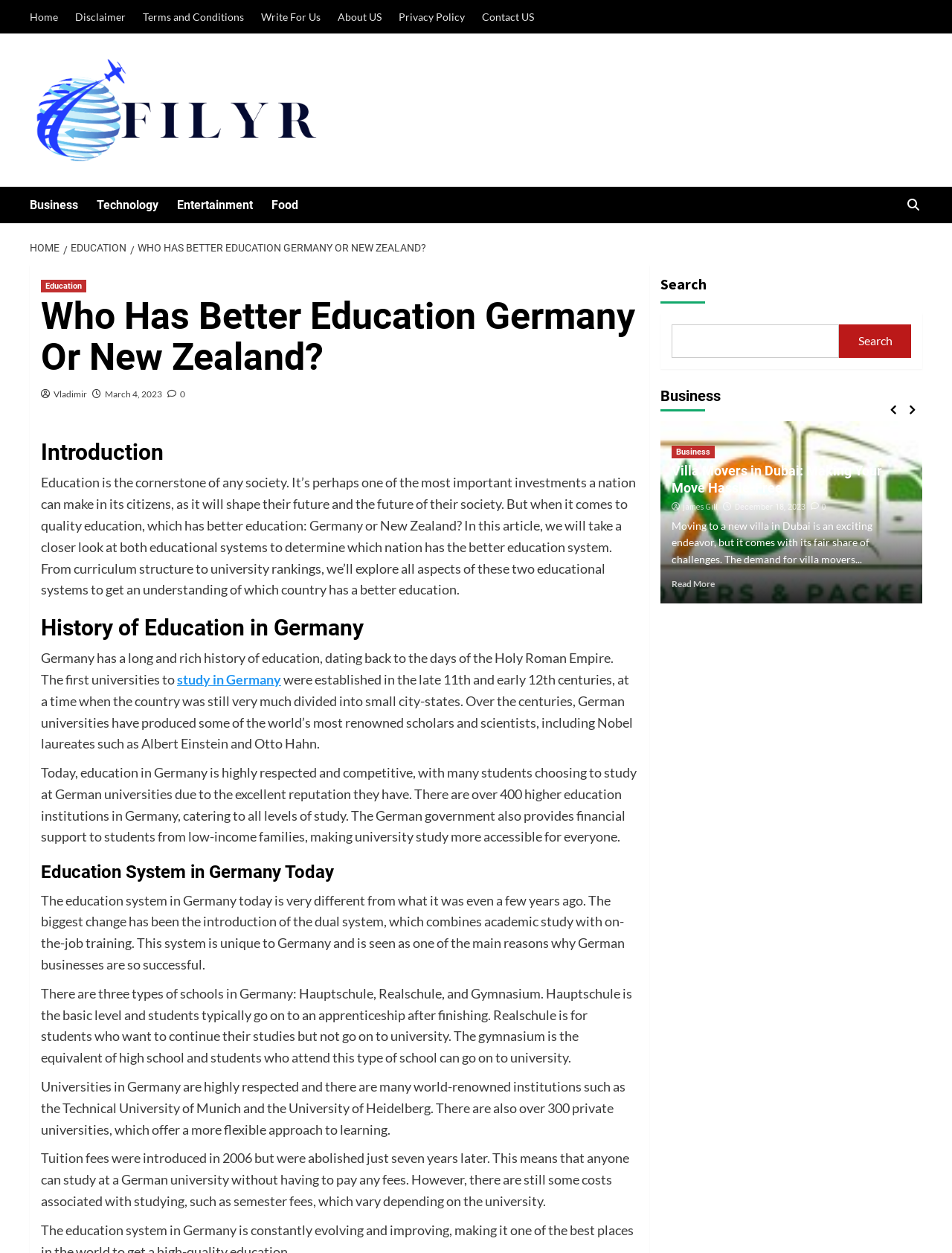Locate the bounding box coordinates of the element that should be clicked to fulfill the instruction: "Click the 'Send Message' button".

None